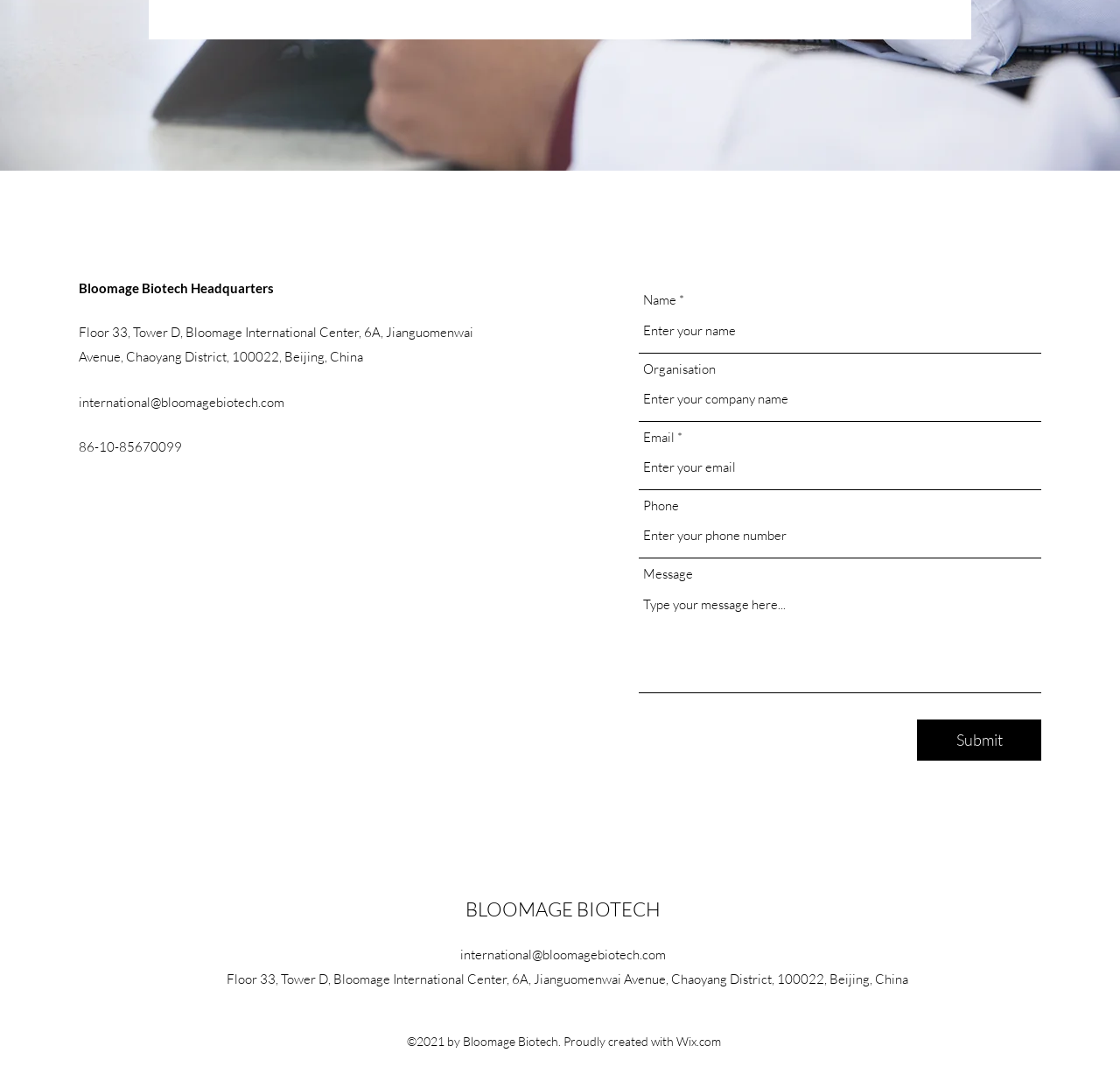Given the element description "international@bloomagebiotech.com", identify the bounding box of the corresponding UI element.

[0.411, 0.875, 0.594, 0.891]